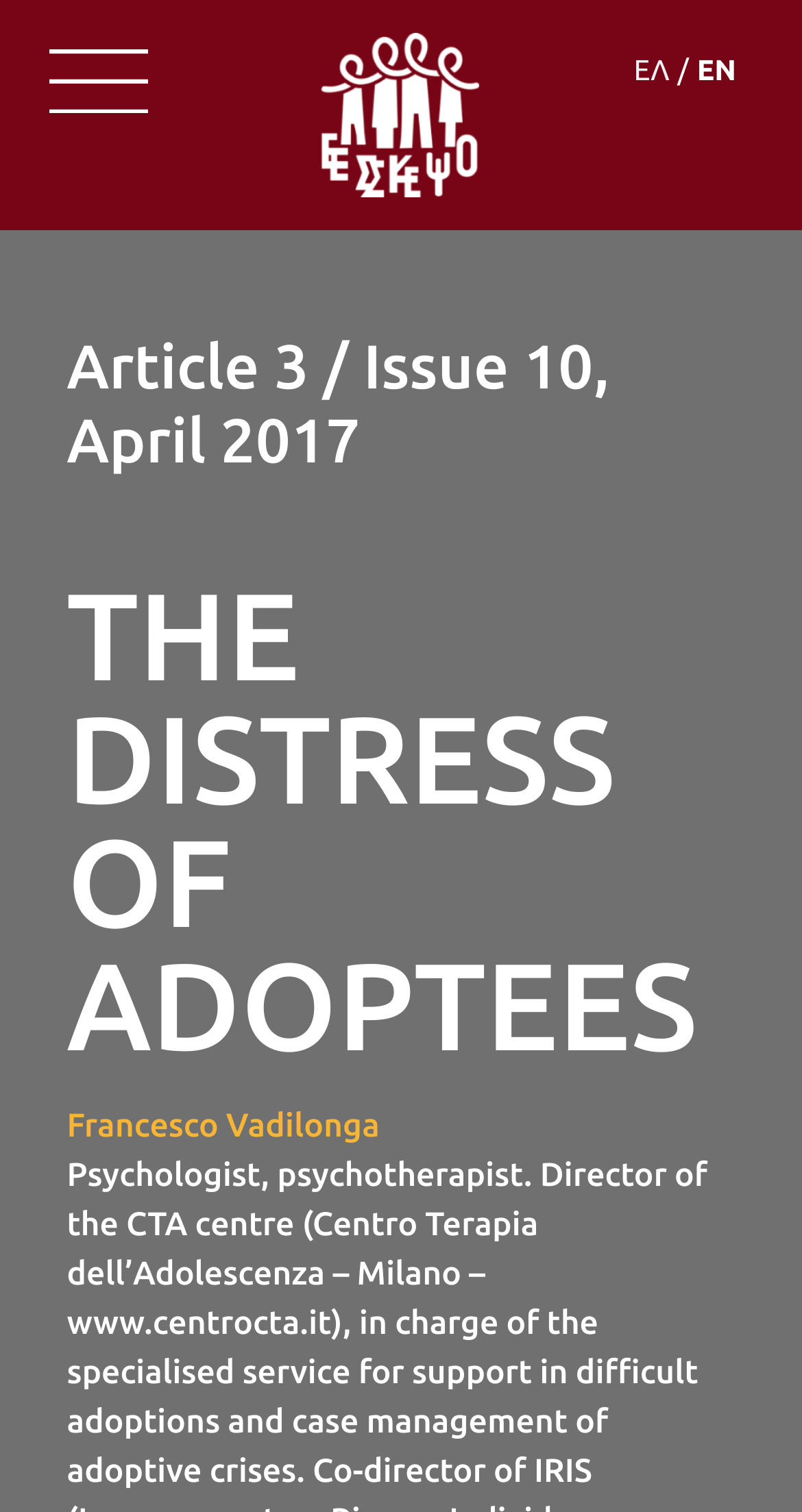What is the title of the article?
Please answer the question with a single word or phrase, referencing the image.

THE DISTRESS OF ADOPTEES